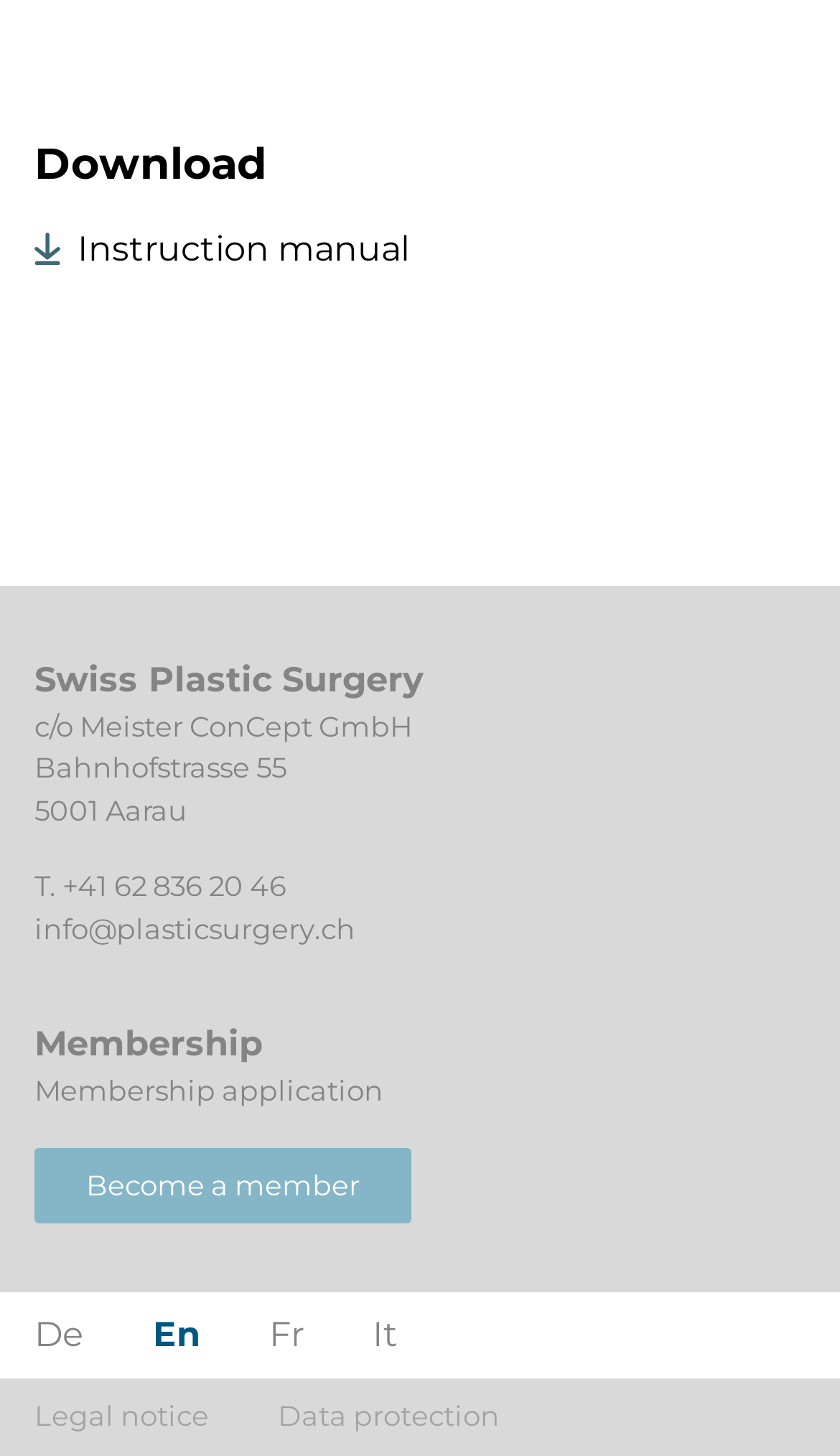Please identify the coordinates of the bounding box for the clickable region that will accomplish this instruction: "Become a member".

[0.041, 0.788, 0.49, 0.841]